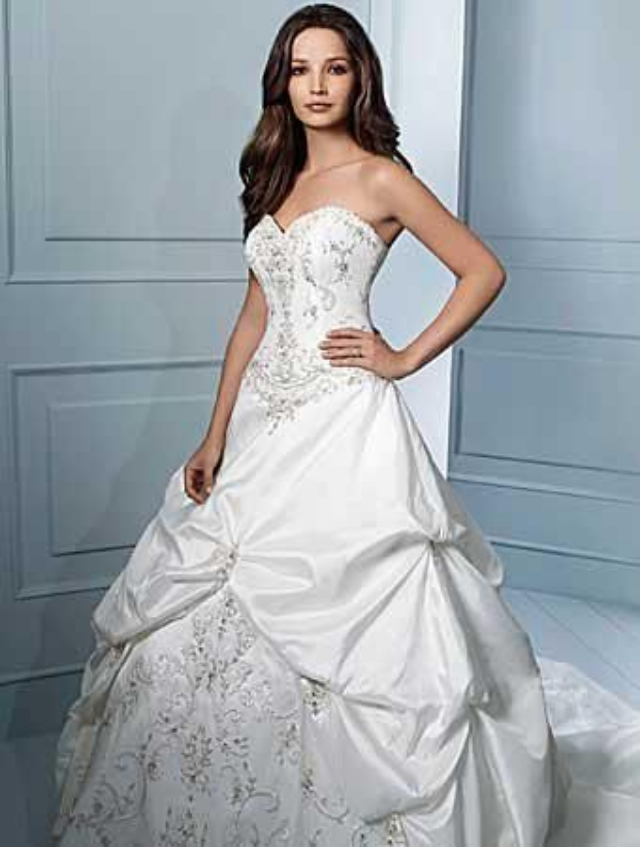Explain the details of the image you are viewing.

In this elegant image, a woman stands poised in a stunning white wedding gown. The strapless dress features a beautifully embellished bodice adorned with intricate beading and lace details, cascading into a full, flowing skirt that adds an air of grace and romance. Her long, dark hair falls in soft waves, framing her face as she gazes confidently towards the camera. The soft blue background complements the dress, enhancing the overall serene and sophisticated atmosphere. This captivating portrayal emphasizes themes of love and celebration, reflecting a timeless moment often associated with weddings and commitment.